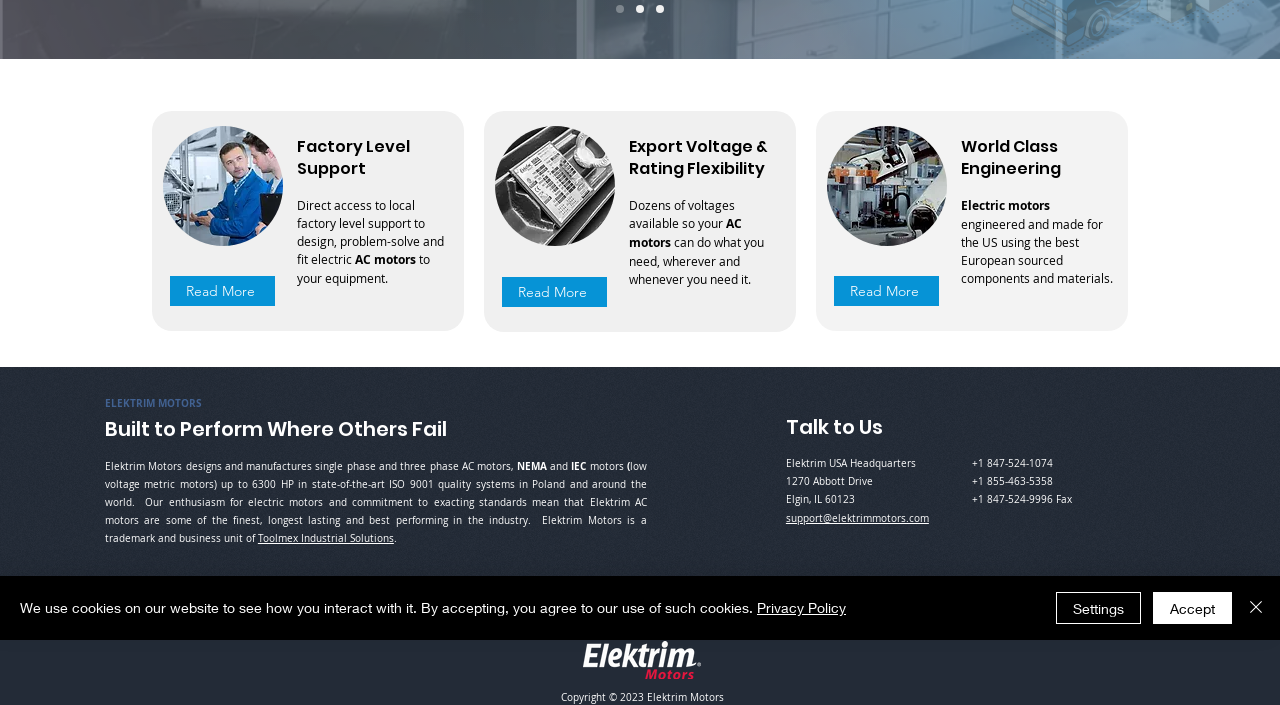Identify the bounding box coordinates for the UI element that matches this description: "Read More".

[0.652, 0.391, 0.734, 0.434]